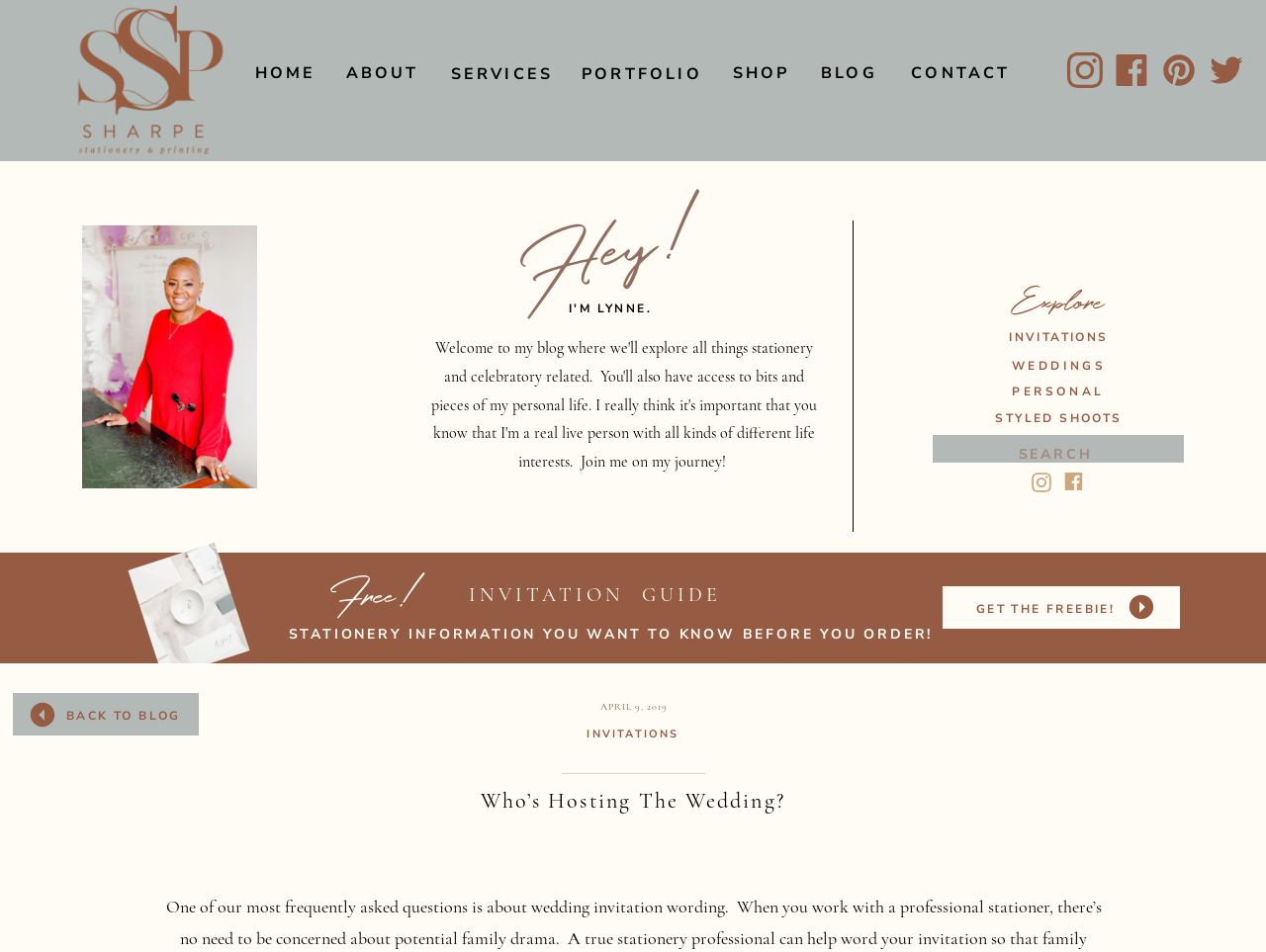Construct a comprehensive description capturing every detail on the webpage.

This webpage appears to be a blog or informational website focused on wedding stationery and invitations. At the top of the page, there is a navigation menu with links to different sections of the website, including "HOME", "ABOUT", "SERVICES", "PORTFOLIO", "SHOP", "BLOG", and "CONTACT". 

To the right of the navigation menu, there are social media links to Instagram and Facebook. Below the navigation menu, there is a search bar with a label "Search for:" and a text box to input search queries.

The main content of the page is divided into several sections. The first section has a heading "Explore" and features links to different topics, including "PERSONAL" and "WEDDINGS". The next section has a heading "I'M LYNNE." and a brief introduction.

Below this introduction, there are links to specific topics, including "INVITATIONS" and "STYLED SHOOTS". Further down the page, there is a section with a heading "STATIONERY INFORMATION YOU WANT TO KNOW BEFORE YOU ORDER!" and a subheading "INVITATION GUIDE". This section appears to provide information and guidance on wedding invitations.

There is also a section with a heading "Who’s Hosting The Wedding?" which seems to be a blog post or article. Below this, there is another section with a heading "INVITATIONS" and a link to a related topic. The page also features several images, including a Facebook icon and an Instagram icon.

At the bottom of the page, there are links to previous blog posts, including "BACK TO BLOG", and a small image. Overall, the webpage appears to be a resource for individuals planning a wedding, providing information and guidance on wedding stationery and invitations.